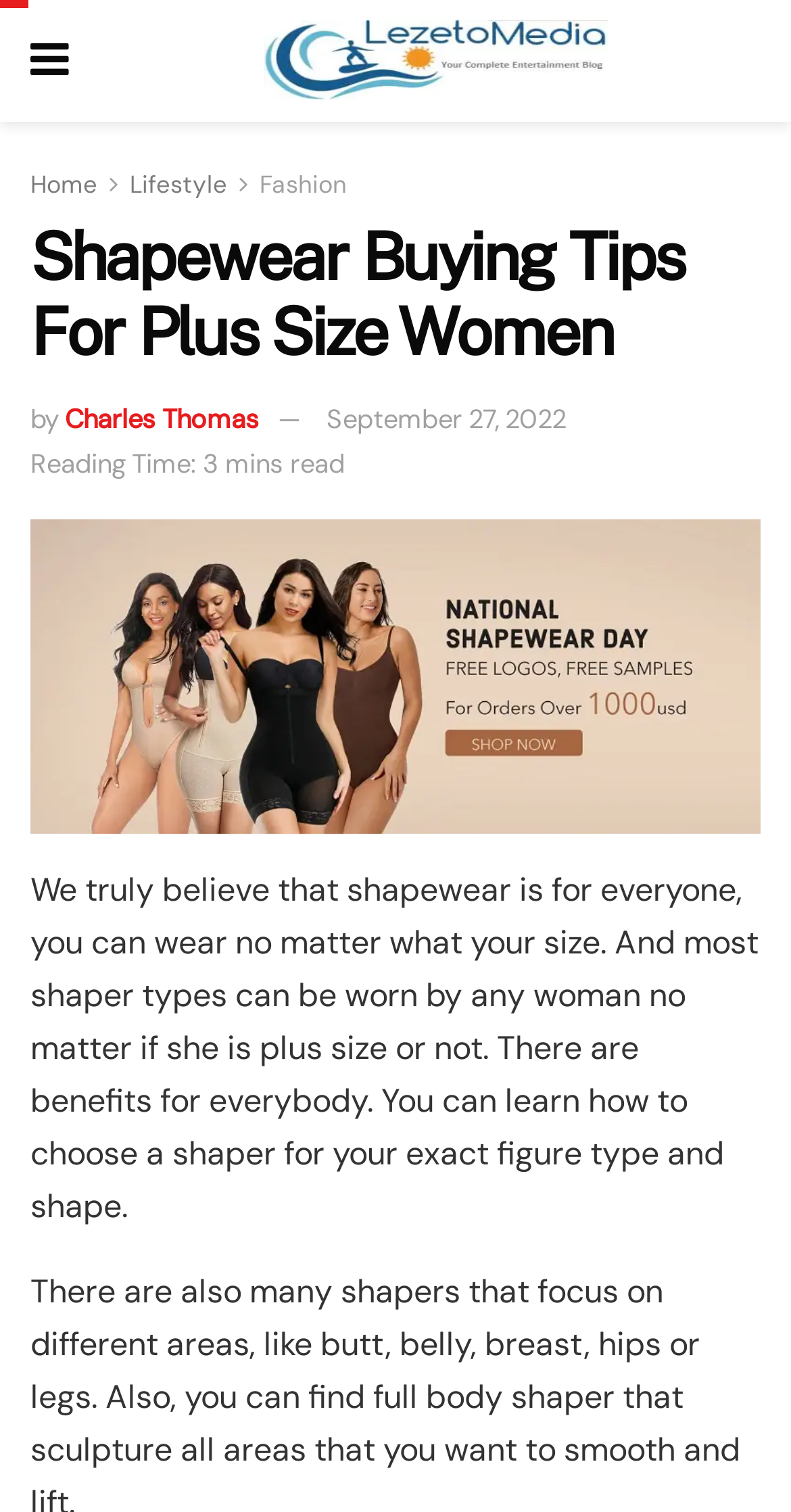How long does it take to read the article?
Using the visual information, reply with a single word or short phrase.

3 mins read